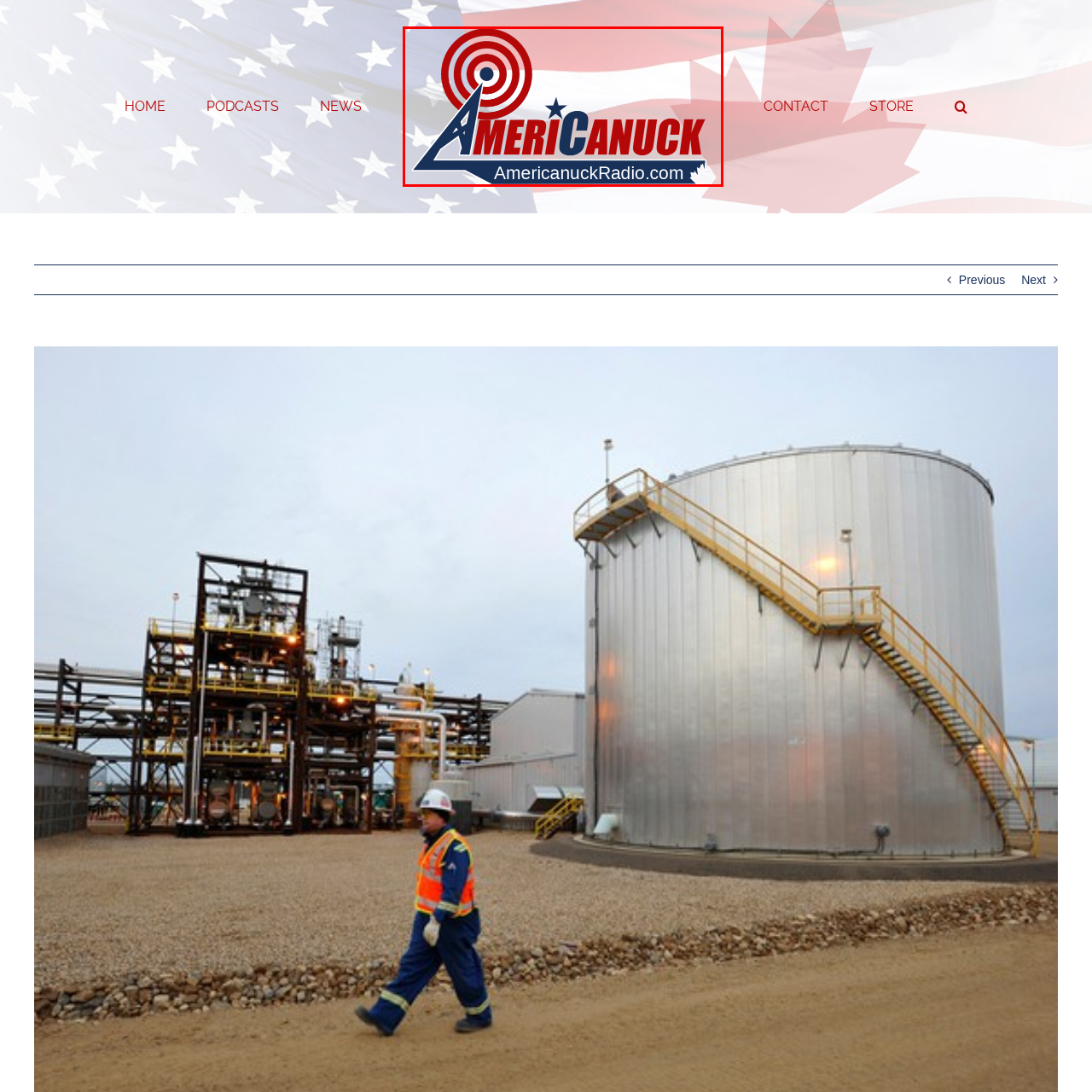Describe the features and objects visible in the red-framed section of the image in detail.

The image features the logo of "AmeriCanuck Radio," prominently displaying the name in bold, dynamic typography. The letter "A" is creatively designed to resemble a radio antenna, radiating circular sound waves in red. Below the main logo text, the URL "AmeriCanuckRadio.com" is included, indicating the station's online presence. The backdrop suggests a sense of patriotism, possibly incorporating elements of the American flag, which complements the radio's focus. This logo embodies a vibrant and engaging brand for listeners, reflecting both cultural connection and media engagement.